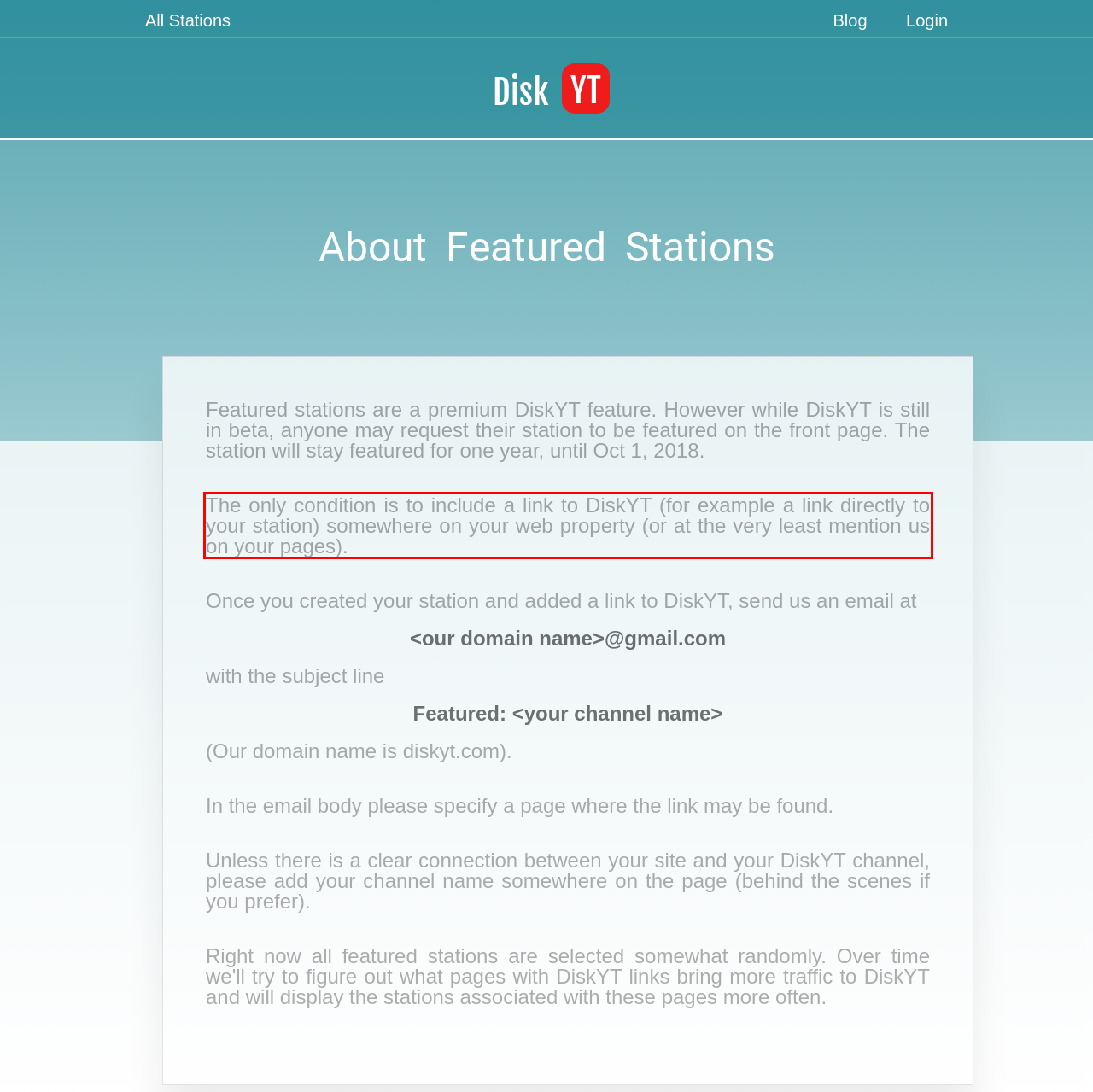Identify and transcribe the text content enclosed by the red bounding box in the given screenshot.

The only condition is to include a link to DiskYT (for example a link directly to your station) somewhere on your web property (or at the very least mention us on your pages).